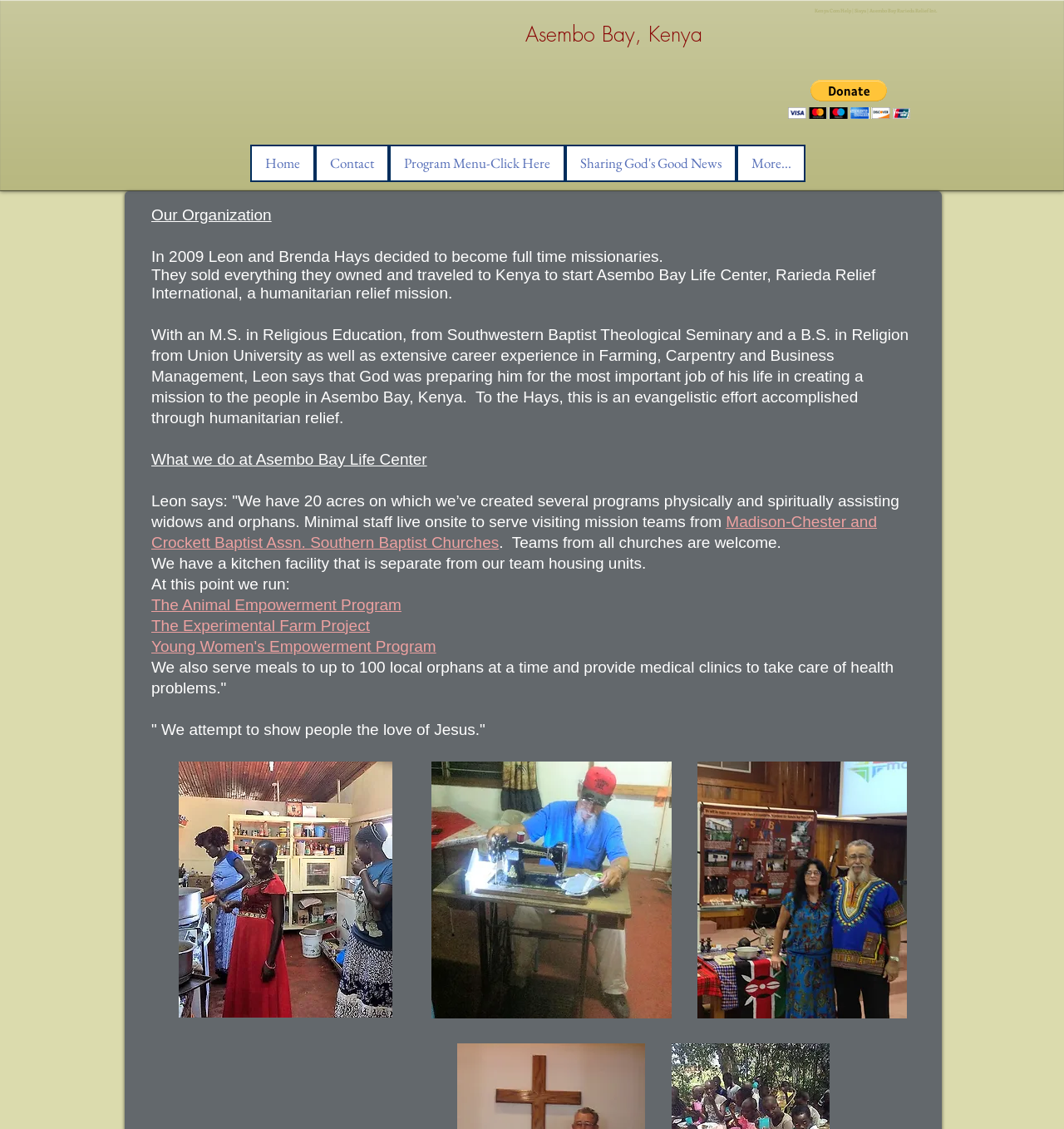Determine the bounding box coordinates of the target area to click to execute the following instruction: "Submit a new article."

None